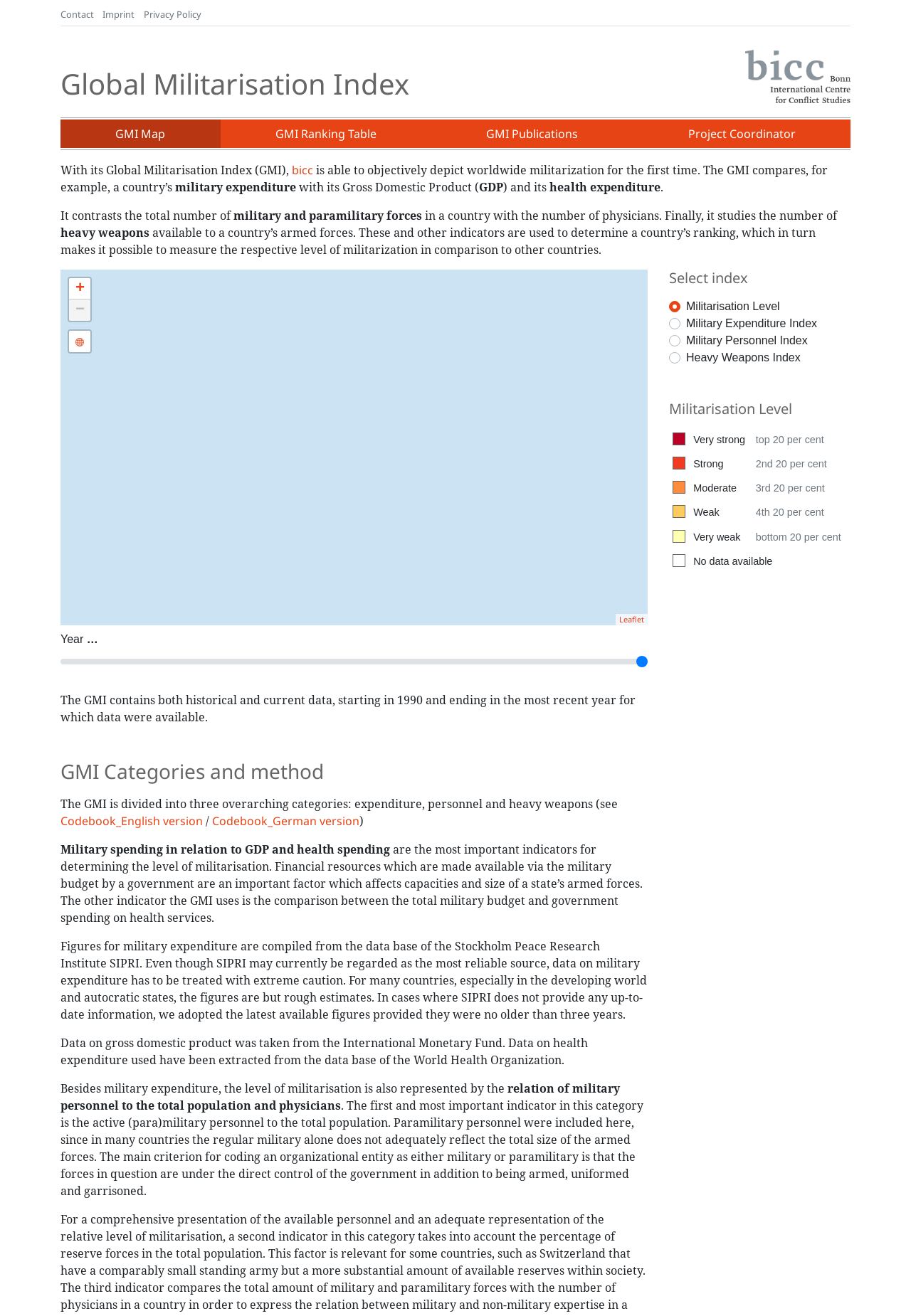Locate the bounding box coordinates of the clickable part needed for the task: "Log in to the website".

None